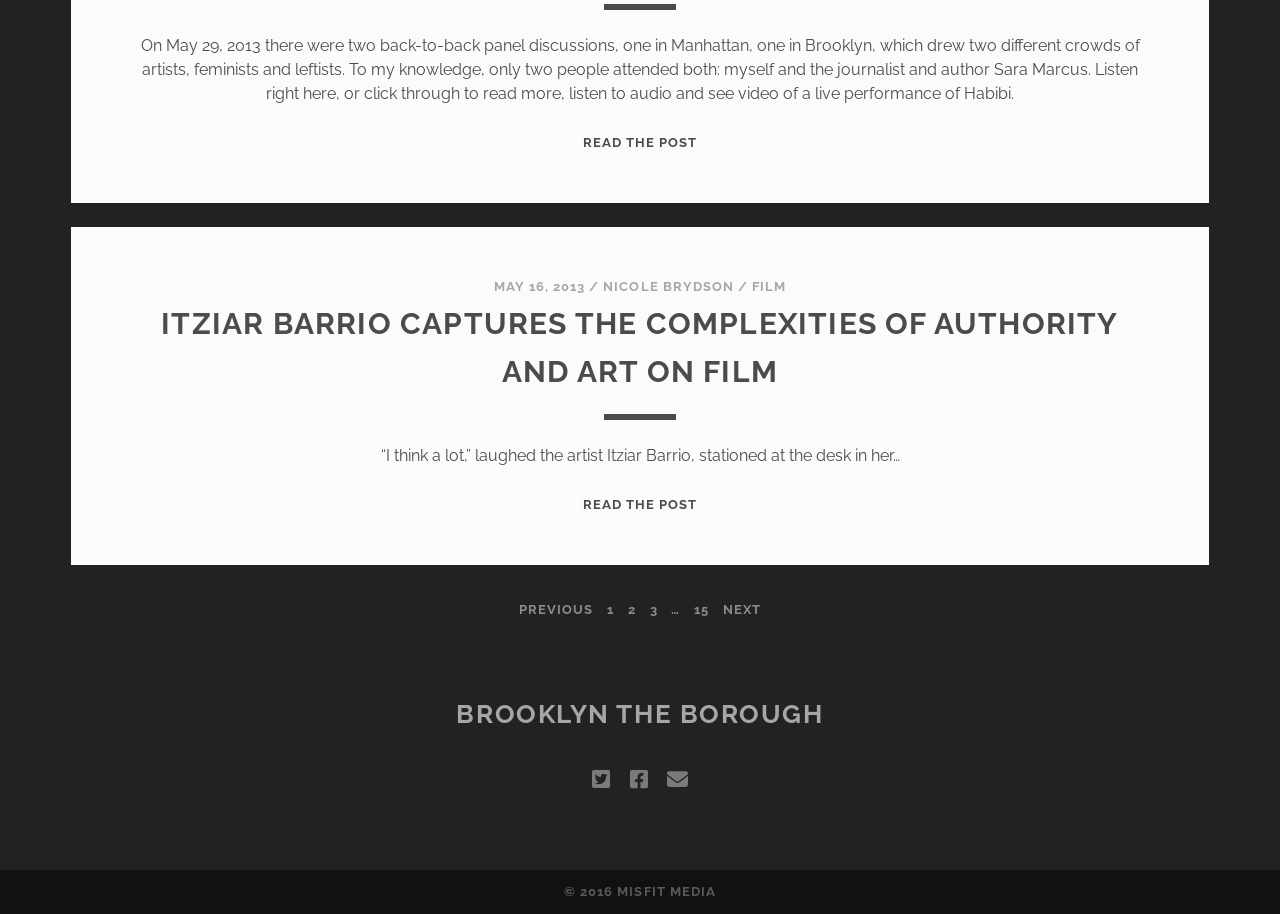Determine the coordinates of the bounding box for the clickable area needed to execute this instruction: "Visit the Brooklyn the Borough page".

[0.357, 0.765, 0.643, 0.798]